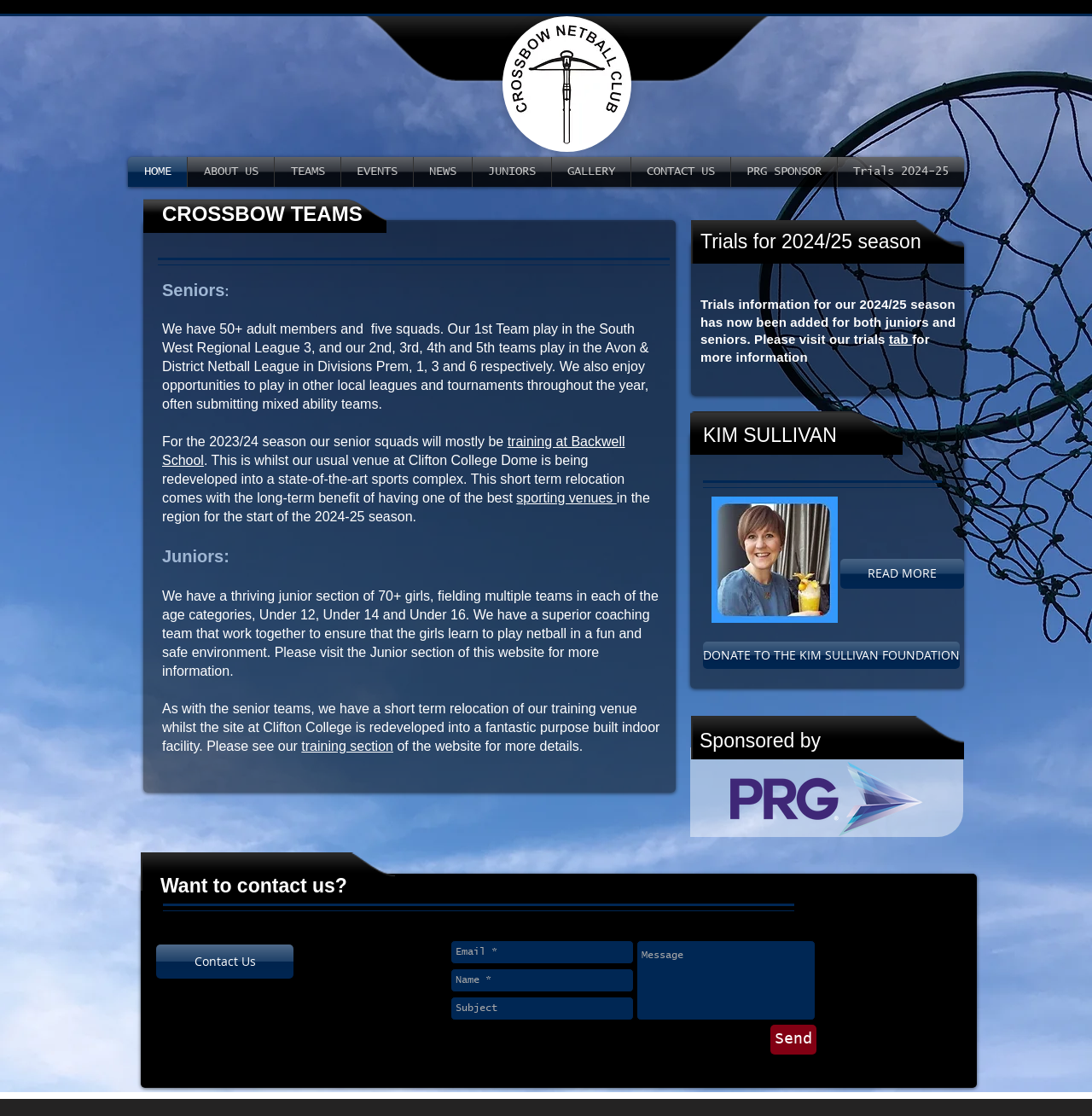Offer an extensive depiction of the webpage and its key elements.

The webpage is about Crossbow Netball Club, a friendly and competitive club based in Bristol. At the top of the page, there is a logo of the club, followed by a navigation menu with links to different sections of the website, including HOME, ABOUT US, TEAMS, EVENTS, NEWS, JUNIORS, GALLERY, CONTACT US, and PRG SPONSOR.

Below the navigation menu, there is a section about the senior teams, which includes five squads playing in different leagues. The text explains that the teams will be training at Backwell School for the 2023/24 season due to the redevelopment of their usual venue at Clifton College Dome.

Next to the senior teams section, there is a section about the junior teams, which has 70+ girls fielding multiple teams in each of the age categories. The junior teams also have a short-term relocation of their training venue due to the redevelopment of Clifton College.

Further down the page, there is a heading "CROSSBOW TEAMS" followed by a section about trials information for the 2024/25 season, with a link to the trials tab for more information.

Below that, there is a section about Kim Sullivan, with a heading, an image, and links to READ MORE and DONATE TO THE KIM SULLIVAN FOUNDATION. This section is sponsored by PRG, as indicated by the logo and text.

At the bottom of the page, there is a contact section with a heading "Want to contact us?" and a form to fill out with fields for email, name, subject, and a message. There is also a button to send the message.